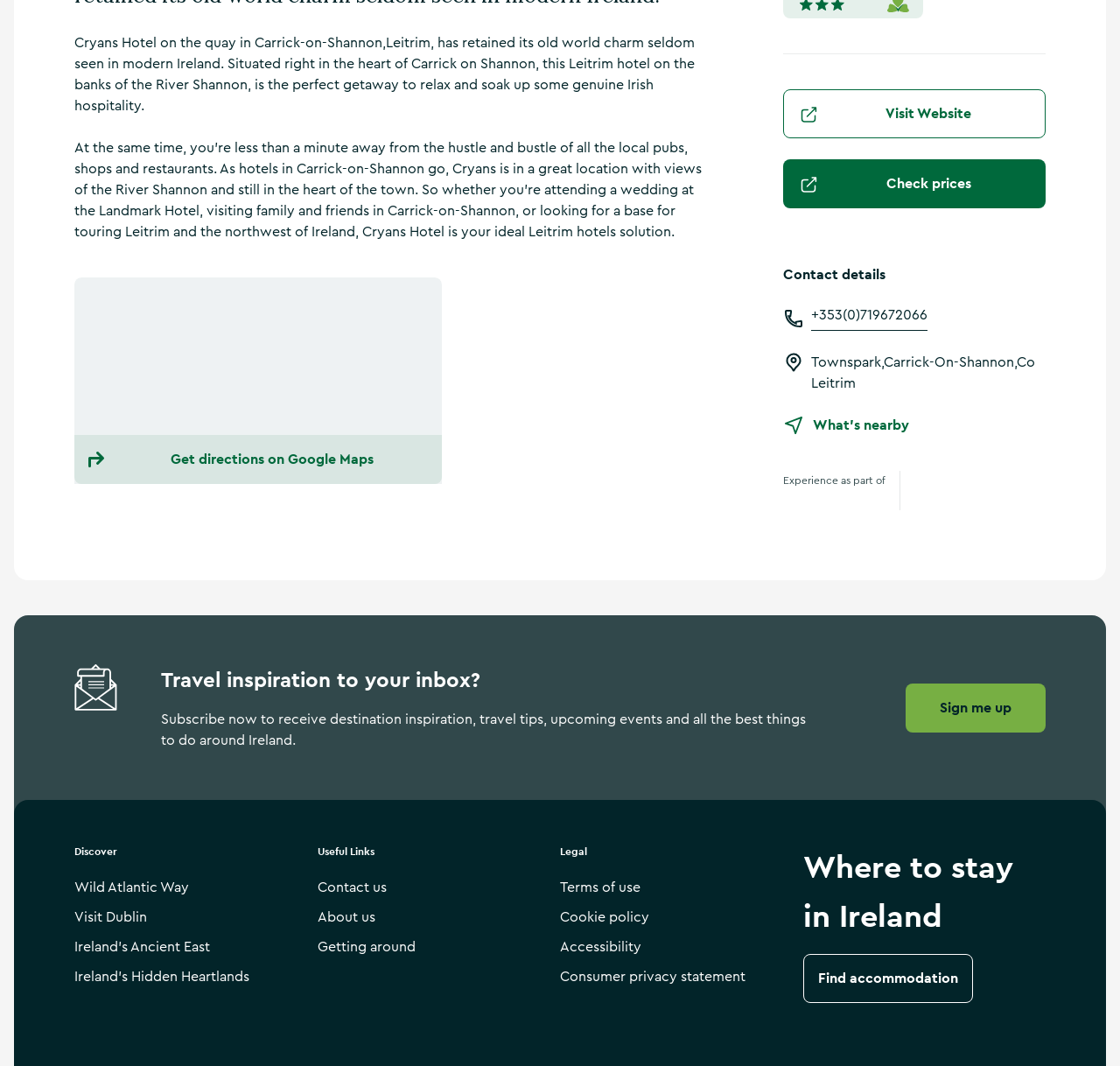Determine the bounding box for the described HTML element: "Useful Links". Ensure the coordinates are four float numbers between 0 and 1 in the format [left, top, right, bottom].

[0.283, 0.792, 0.5, 0.819]